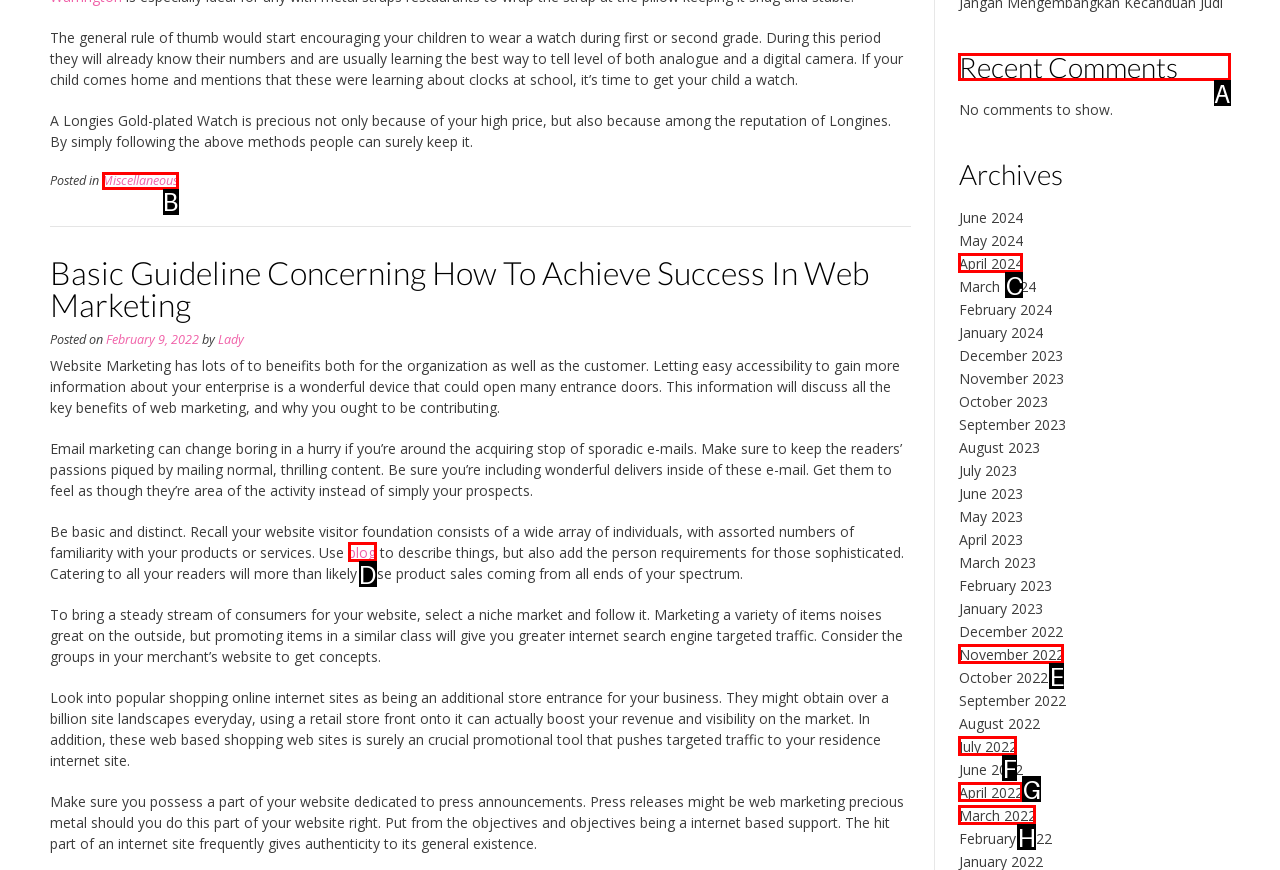Select the appropriate HTML element to click on to finish the task: View the 'Recent Comments' section.
Answer with the letter corresponding to the selected option.

A